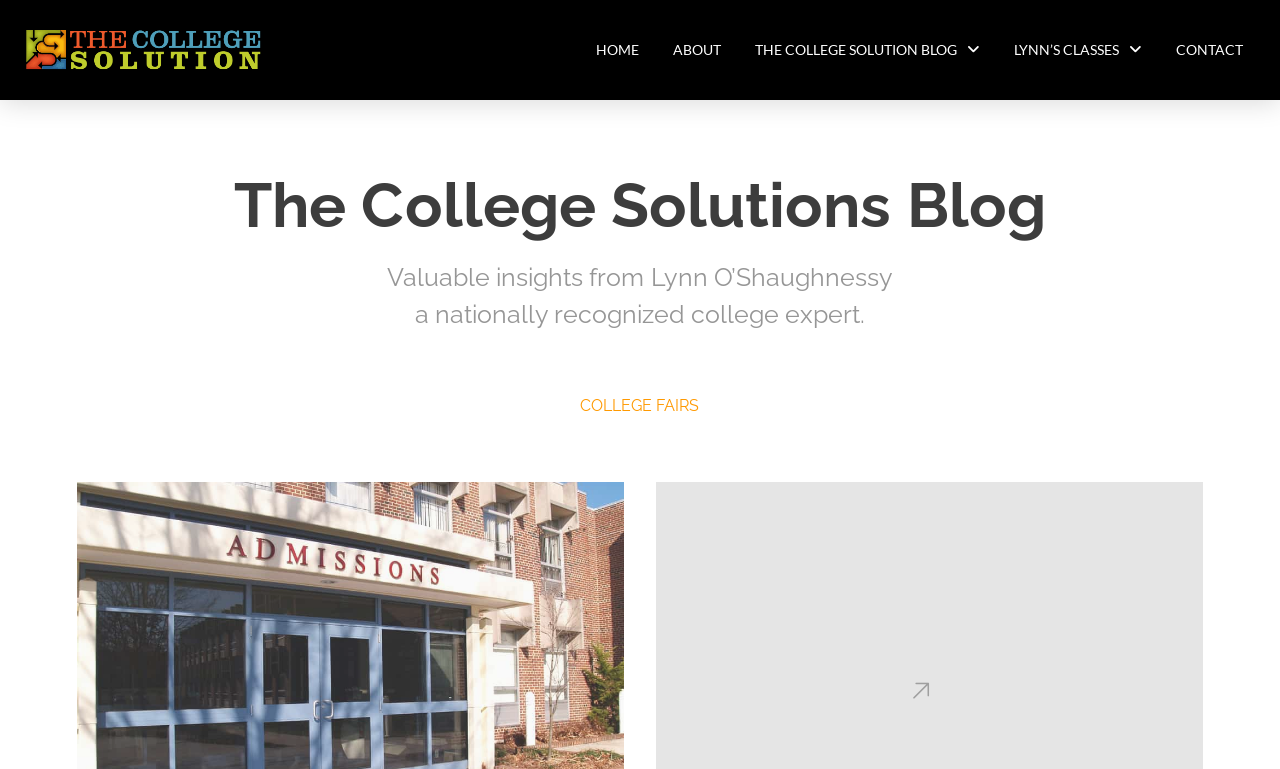Give the bounding box coordinates for this UI element: "The College Solution Blog". The coordinates should be four float numbers between 0 and 1, arranged as [left, top, right, bottom].

[0.577, 0.034, 0.779, 0.096]